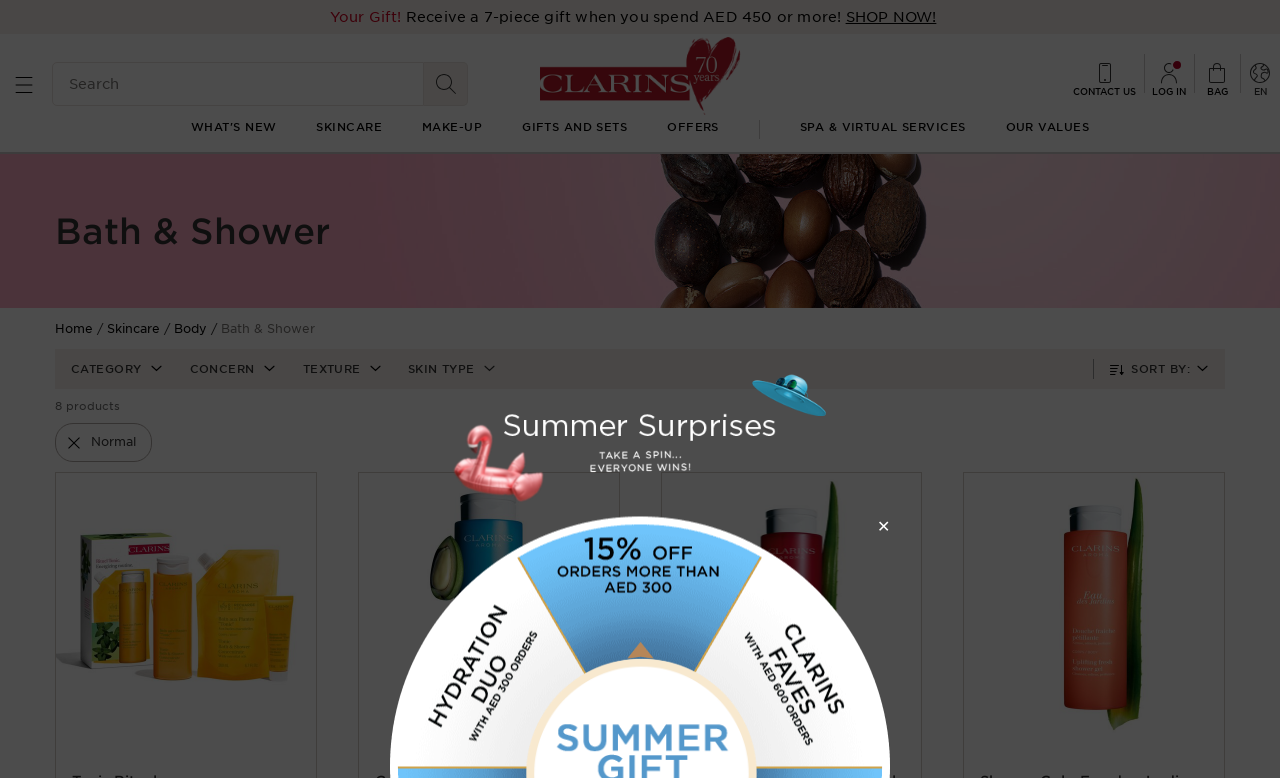Kindly determine the bounding box coordinates for the area that needs to be clicked to execute this instruction: "Log in to your account".

[0.9, 0.078, 0.927, 0.126]